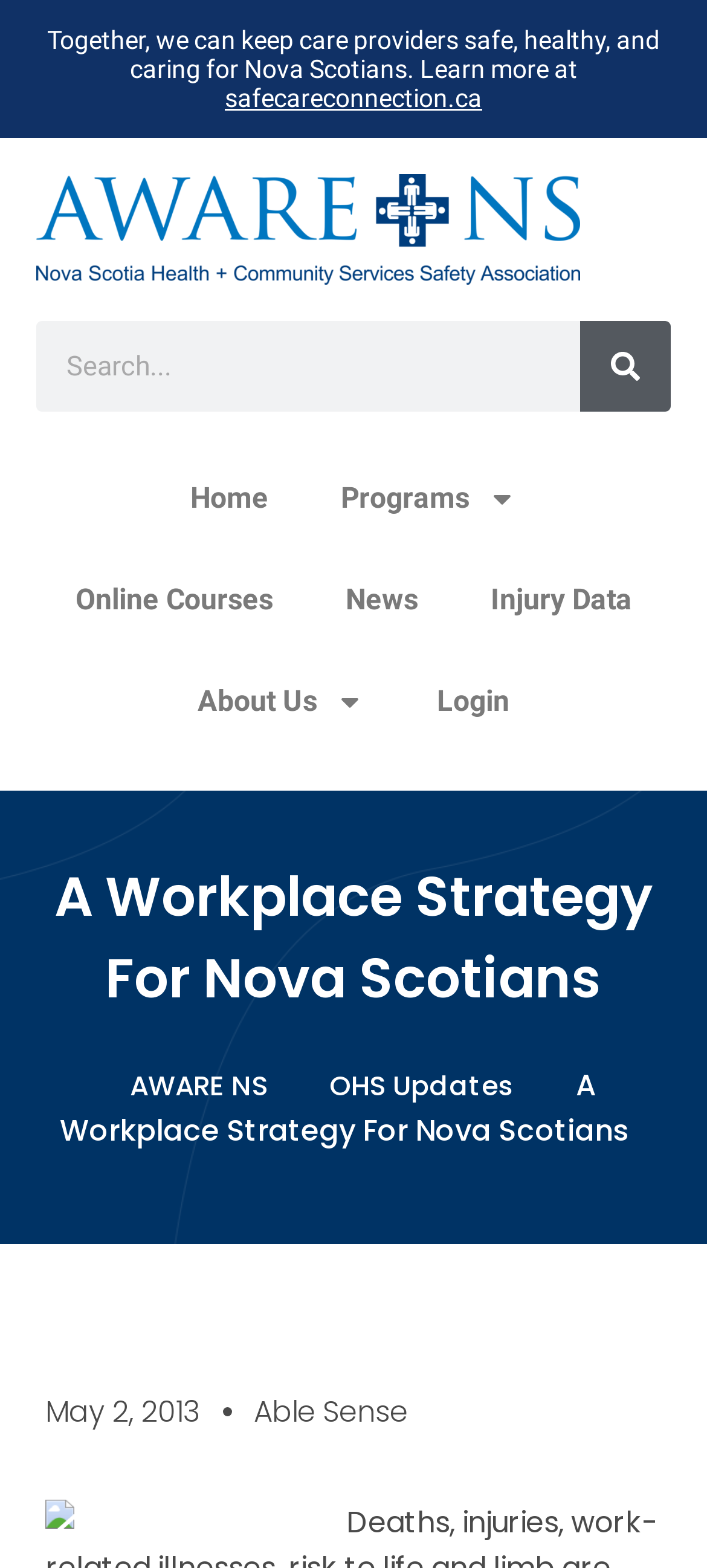Find the bounding box coordinates for the UI element whose description is: "alt="logo"". The coordinates should be four float numbers between 0 and 1, in the format [left, top, right, bottom].

None